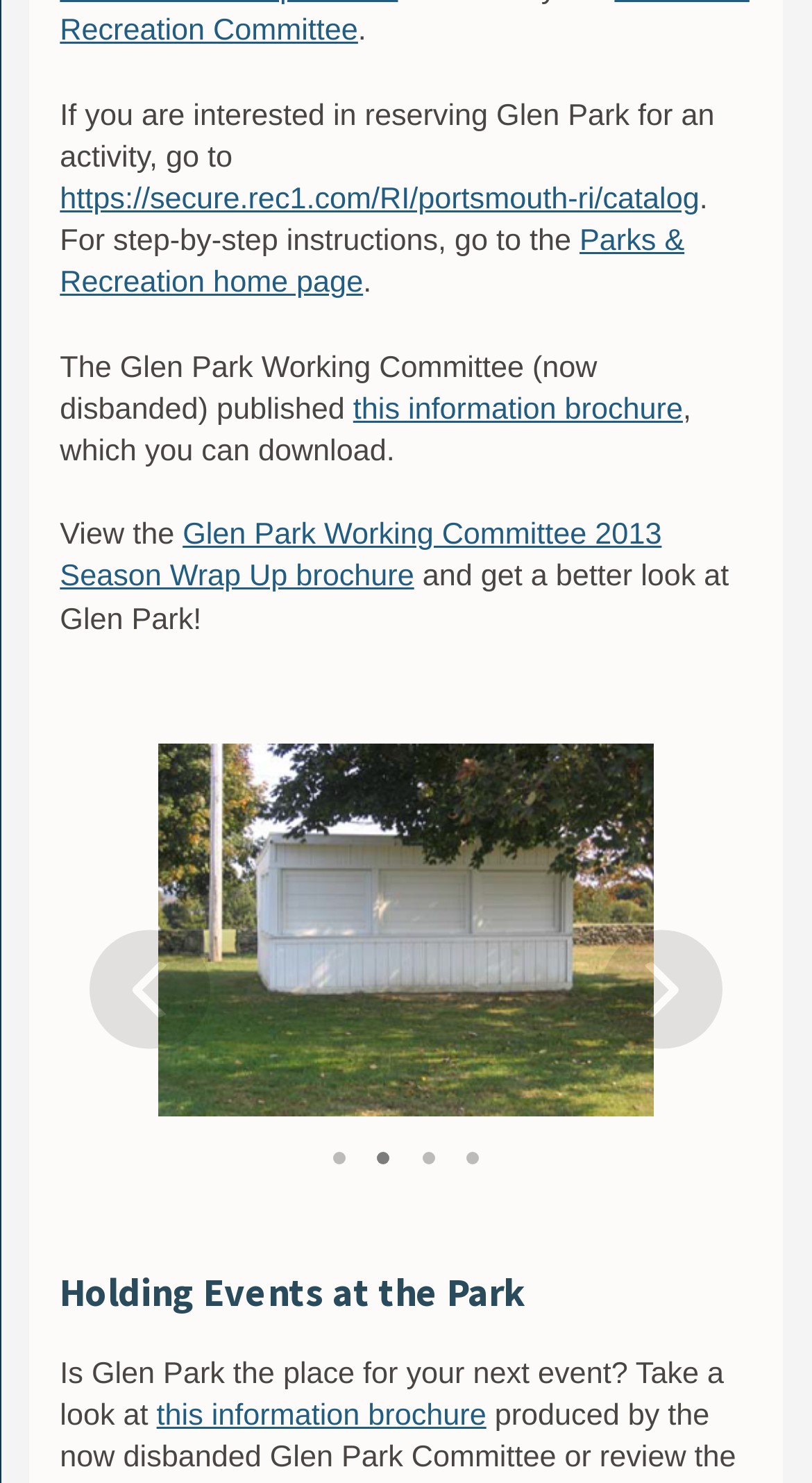Please give a short response to the question using one word or a phrase:
What is shown in the carousel region?

Images of Glen Park